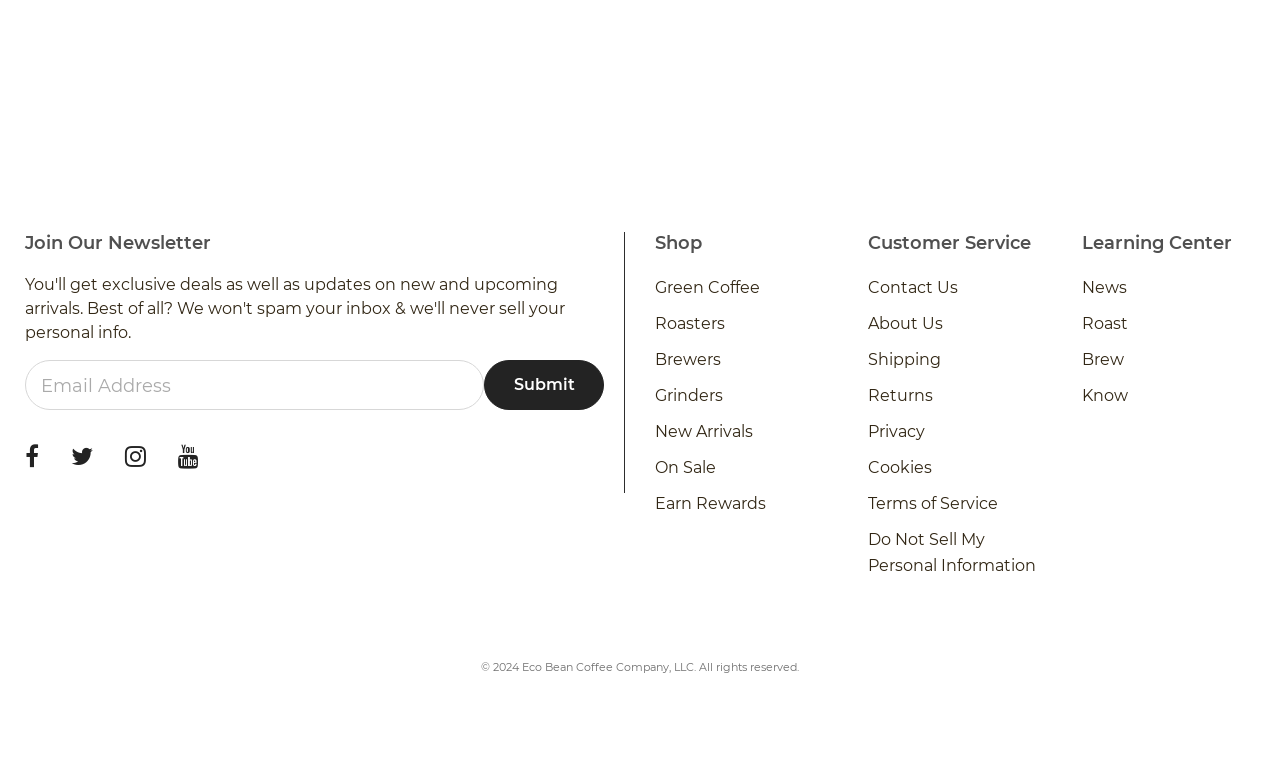How many main categories are available in the navigation menu? Look at the image and give a one-word or short phrase answer.

4